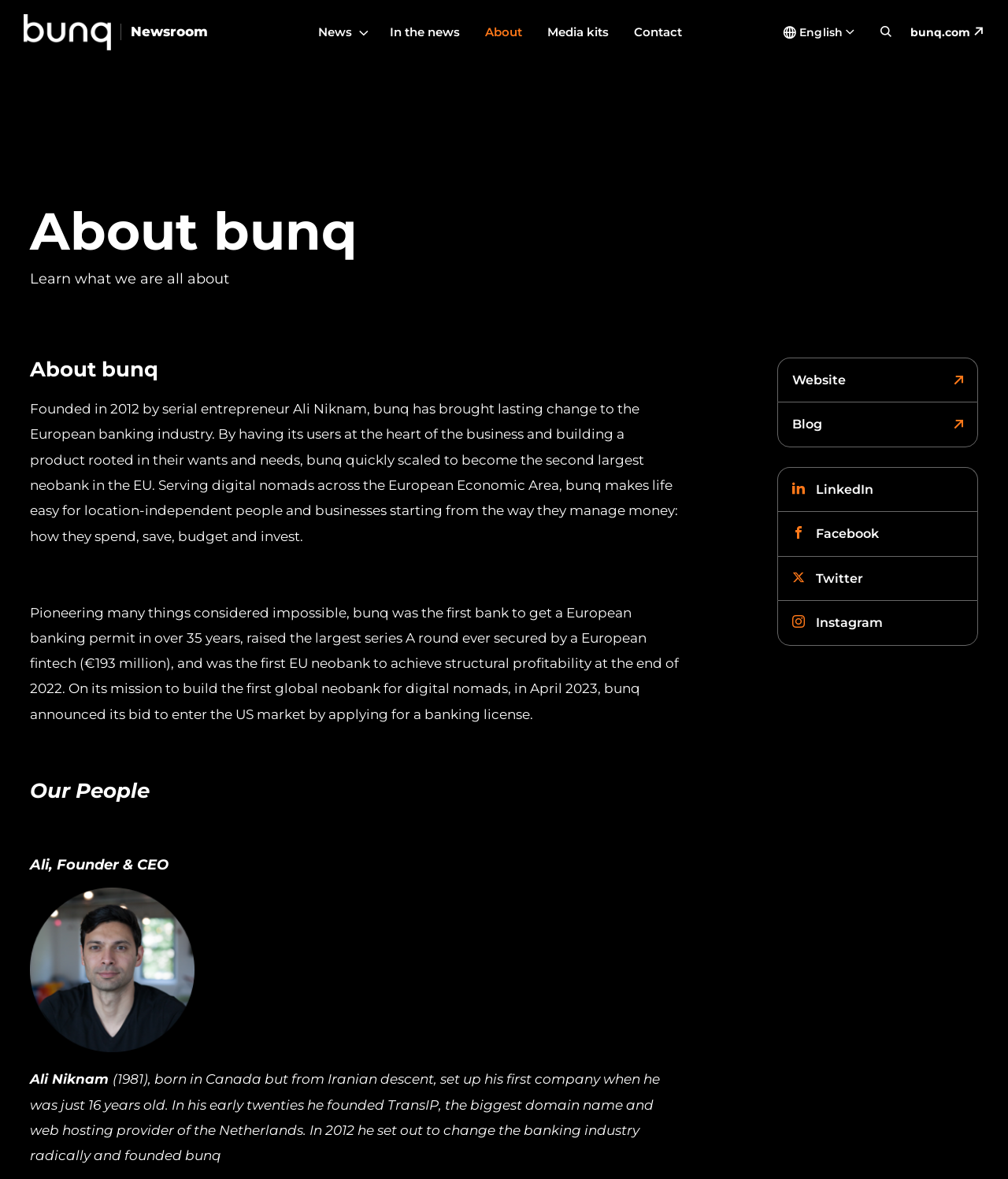By analyzing the image, answer the following question with a detailed response: What is the current mission of bunq?

I inferred this by reading the text under the 'About bunq' heading, which mentions that bunq is 'on its mission to build the first global neobank for digital nomads'.